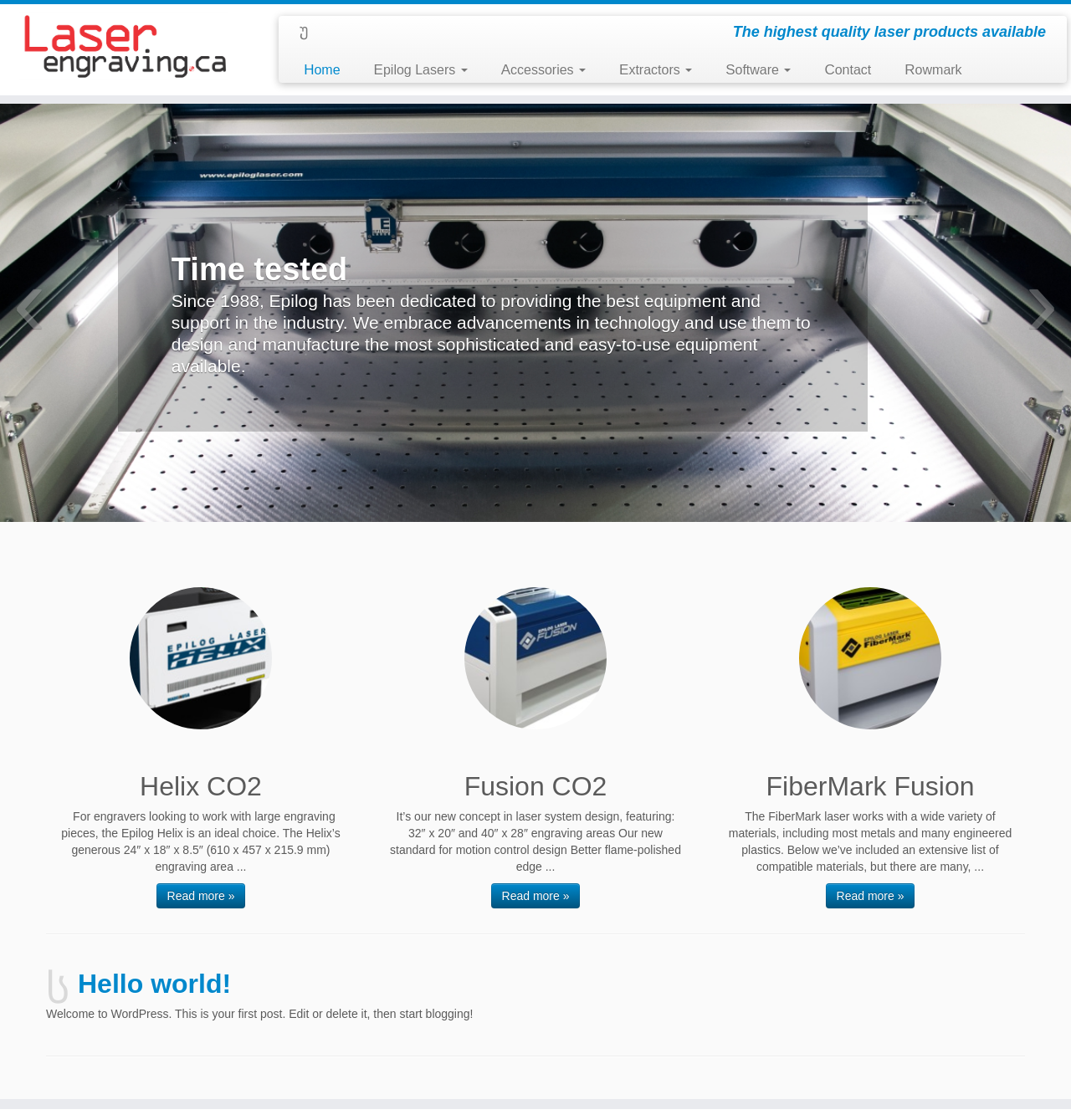Can you provide the bounding box coordinates for the element that should be clicked to implement the instruction: "Read more about BISP Dynamic Survey Online Registration 2024"?

None